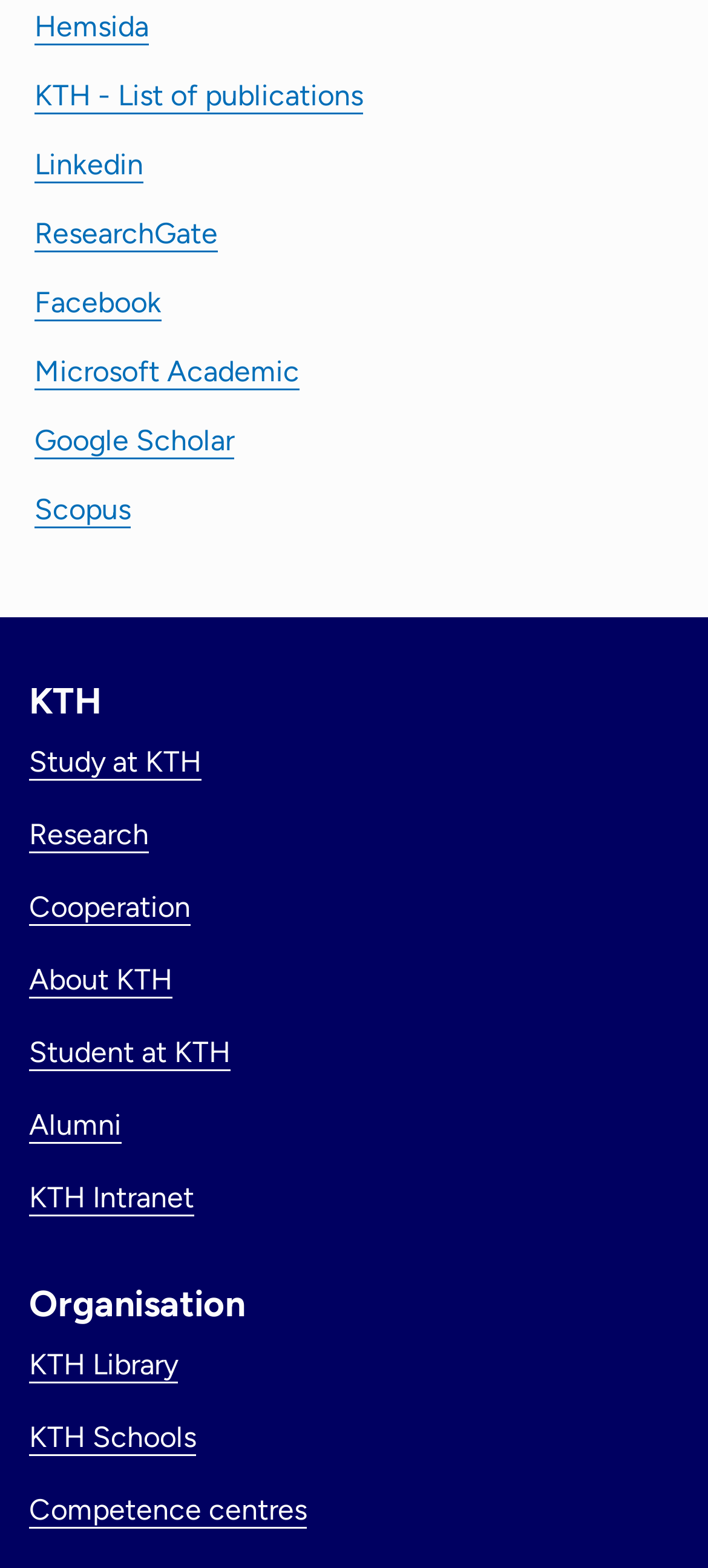Analyze the image and give a detailed response to the question:
How many social media links are available?

The number of social media links can be determined by counting the link elements with the text 'Linkedin', 'Facebook', 'Microsoft Academic', 'Google Scholar', and 'Scopus' which are located at the top of the webpage.